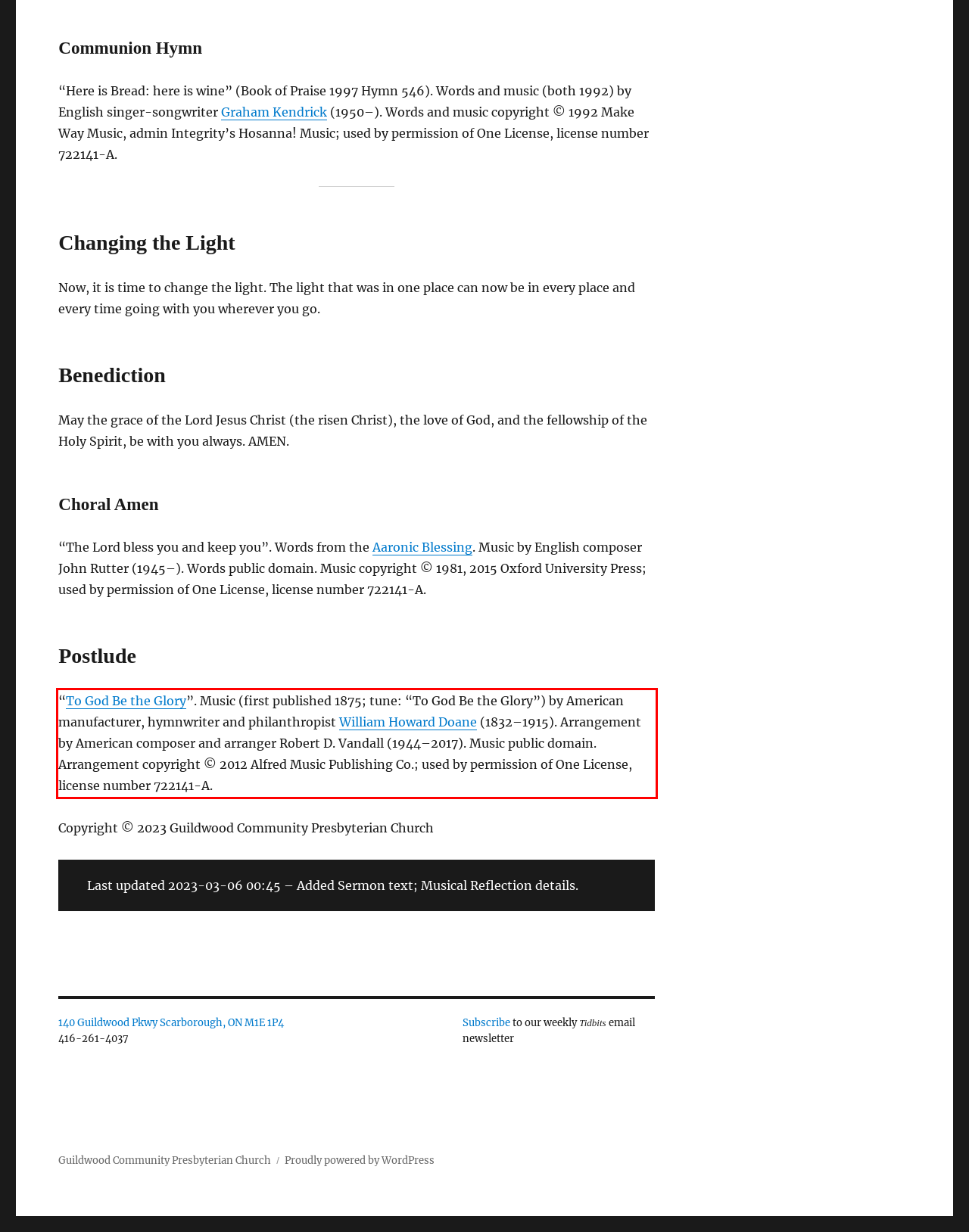You are given a screenshot with a red rectangle. Identify and extract the text within this red bounding box using OCR.

“To God Be the Glory”. Music (first published 1875; tune: “To God Be the Glory”) by American manufacturer, hymnwriter and philanthropist William Howard Doane (1832–1915). Arrangement by American composer and arranger Robert D. Vandall (1944–2017). Music public domain. Arrangement copyright © 2012 Alfred Music Publishing Co.; used by permission of One License, license number 722141-A.